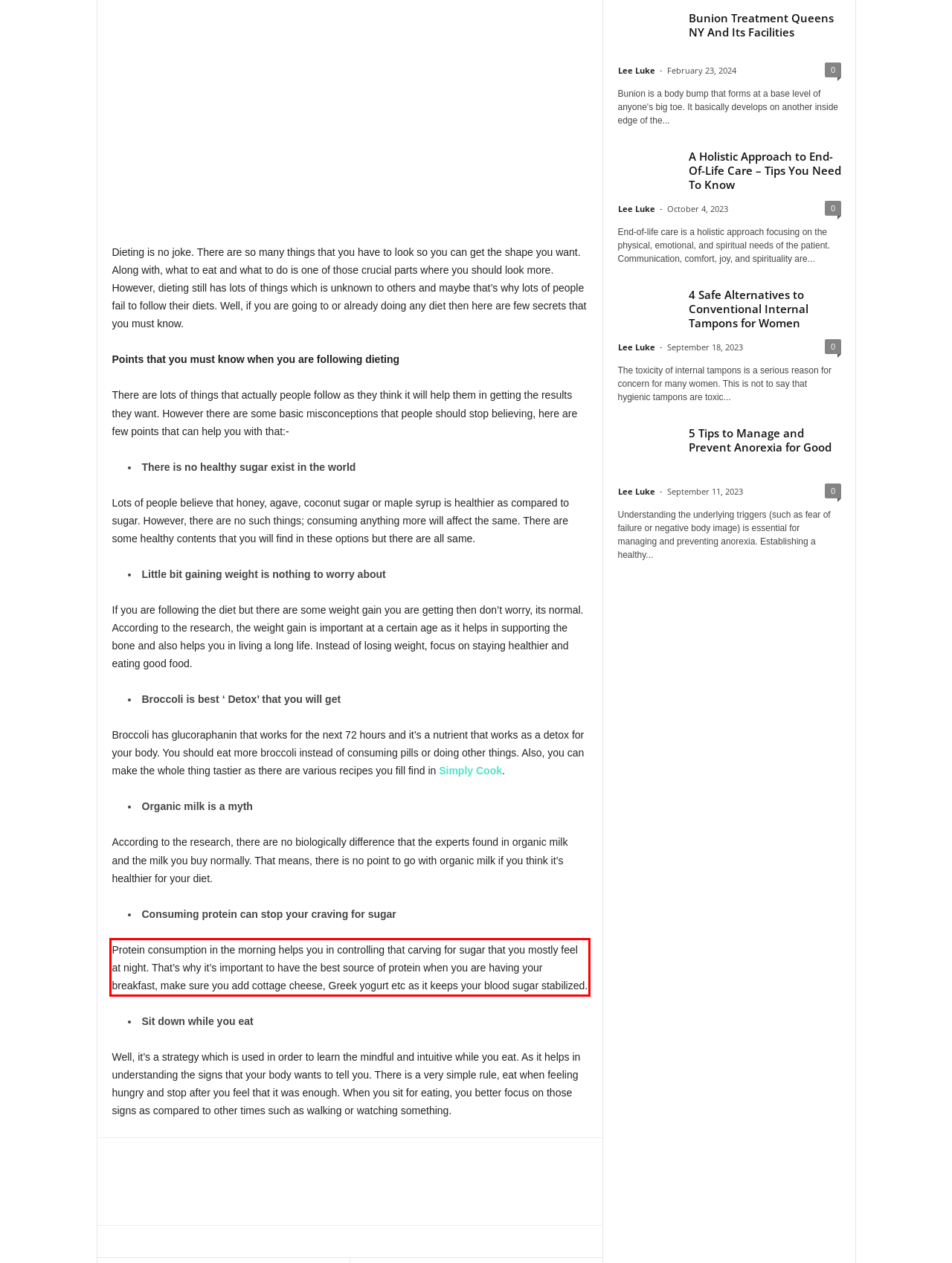You are provided with a webpage screenshot that includes a red rectangle bounding box. Extract the text content from within the bounding box using OCR.

Protein consumption in the morning helps you in controlling that carving for sugar that you mostly feel at night. That’s why it’s important to have the best source of protein when you are having your breakfast, make sure you add cottage cheese, Greek yogurt etc as it keeps your blood sugar stabilized.